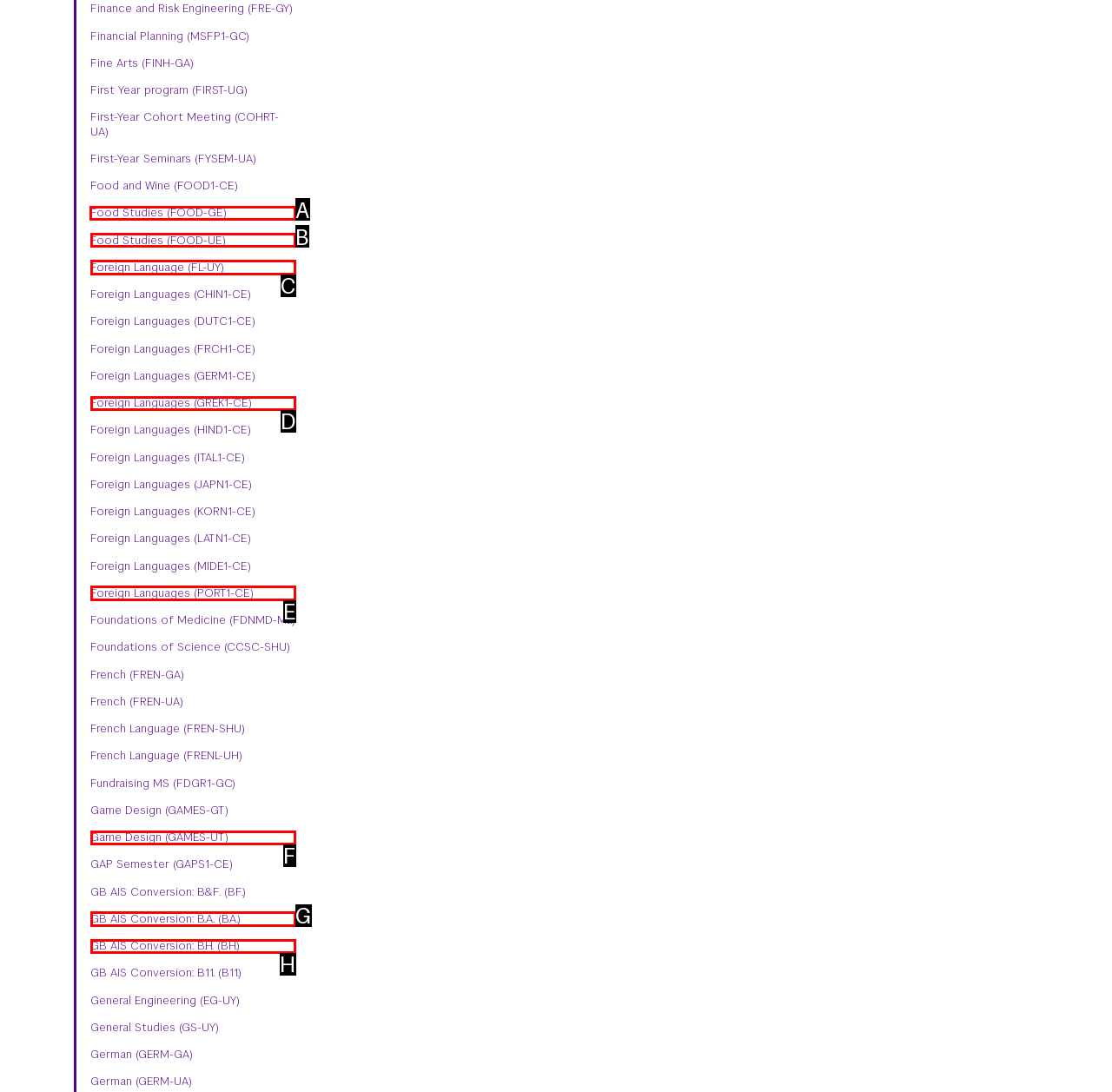Please indicate which HTML element to click in order to fulfill the following task: Explore Food Studies courses Respond with the letter of the chosen option.

A